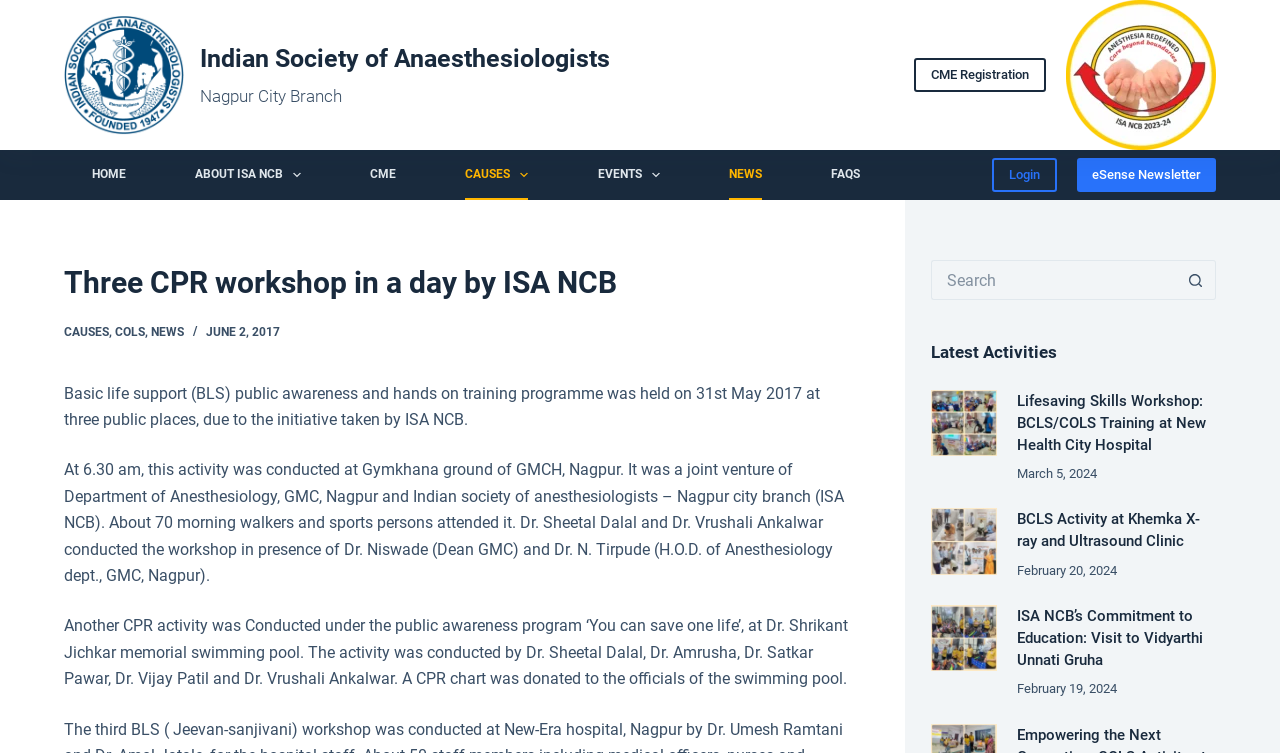Determine the bounding box coordinates of the region I should click to achieve the following instruction: "Click the 'CME Registration' link". Ensure the bounding box coordinates are four float numbers between 0 and 1, i.e., [left, top, right, bottom].

[0.714, 0.077, 0.817, 0.122]